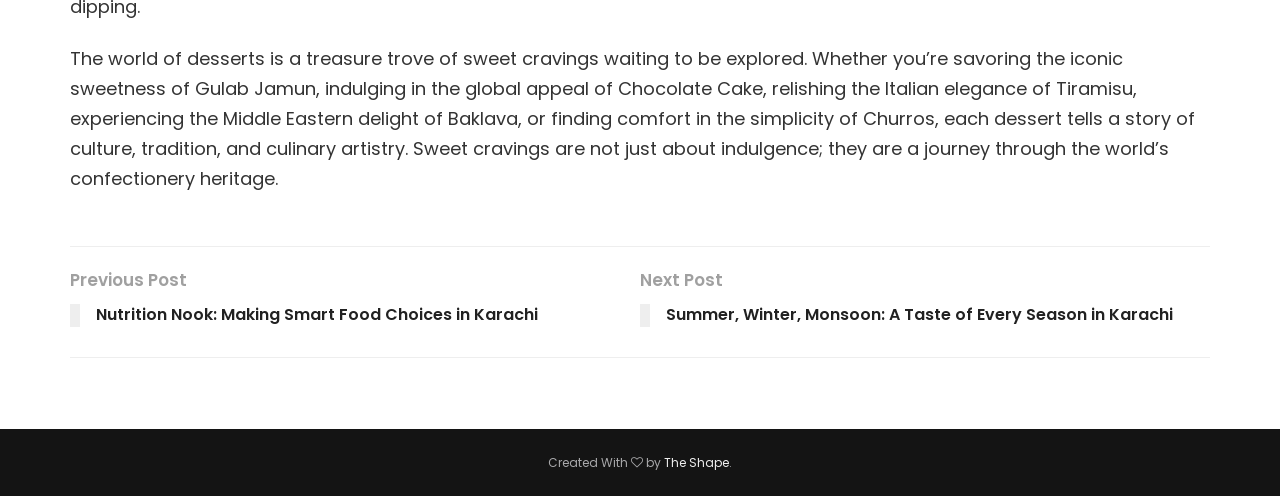What is the title of the previous post?
Please answer the question with as much detail and depth as you can.

The link 'Previous Post' has a heading 'Nutrition Nook: Making Smart Food Choices in Karachi', which indicates that the title of the previous post is 'Nutrition Nook'.